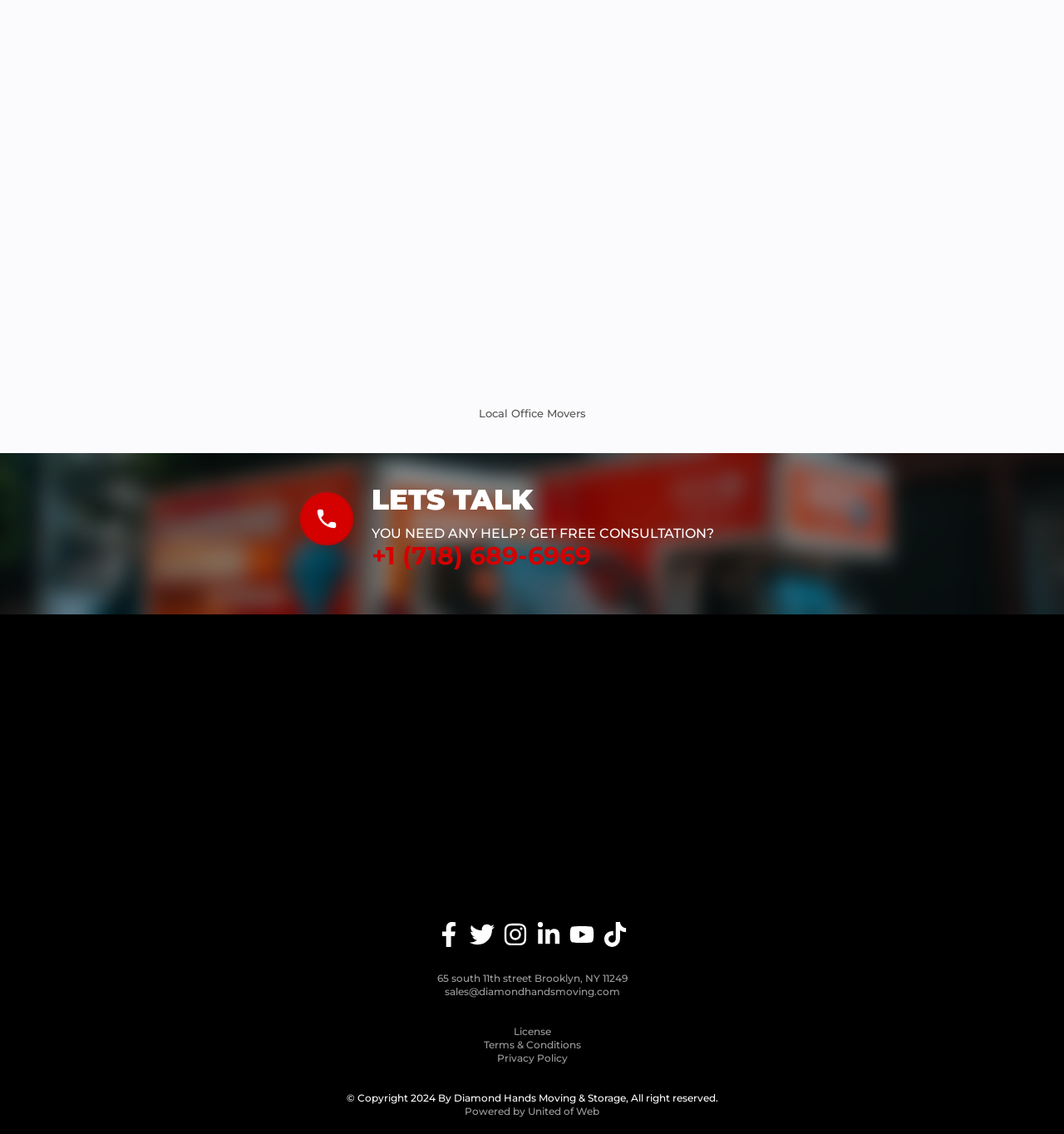Identify the bounding box coordinates for the element you need to click to achieve the following task: "Send an email to sales". Provide the bounding box coordinates as four float numbers between 0 and 1, in the form [left, top, right, bottom].

[0.418, 0.869, 0.582, 0.88]